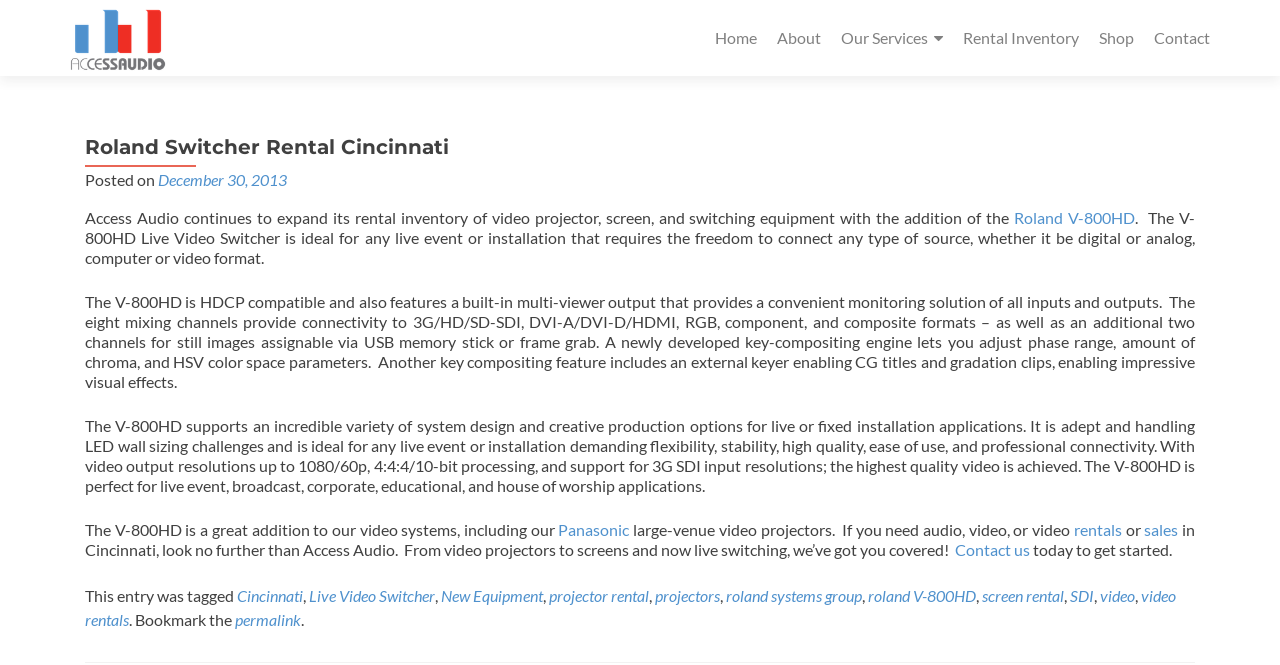Identify the bounding box of the HTML element described as: "roland systems group".

[0.567, 0.881, 0.673, 0.91]